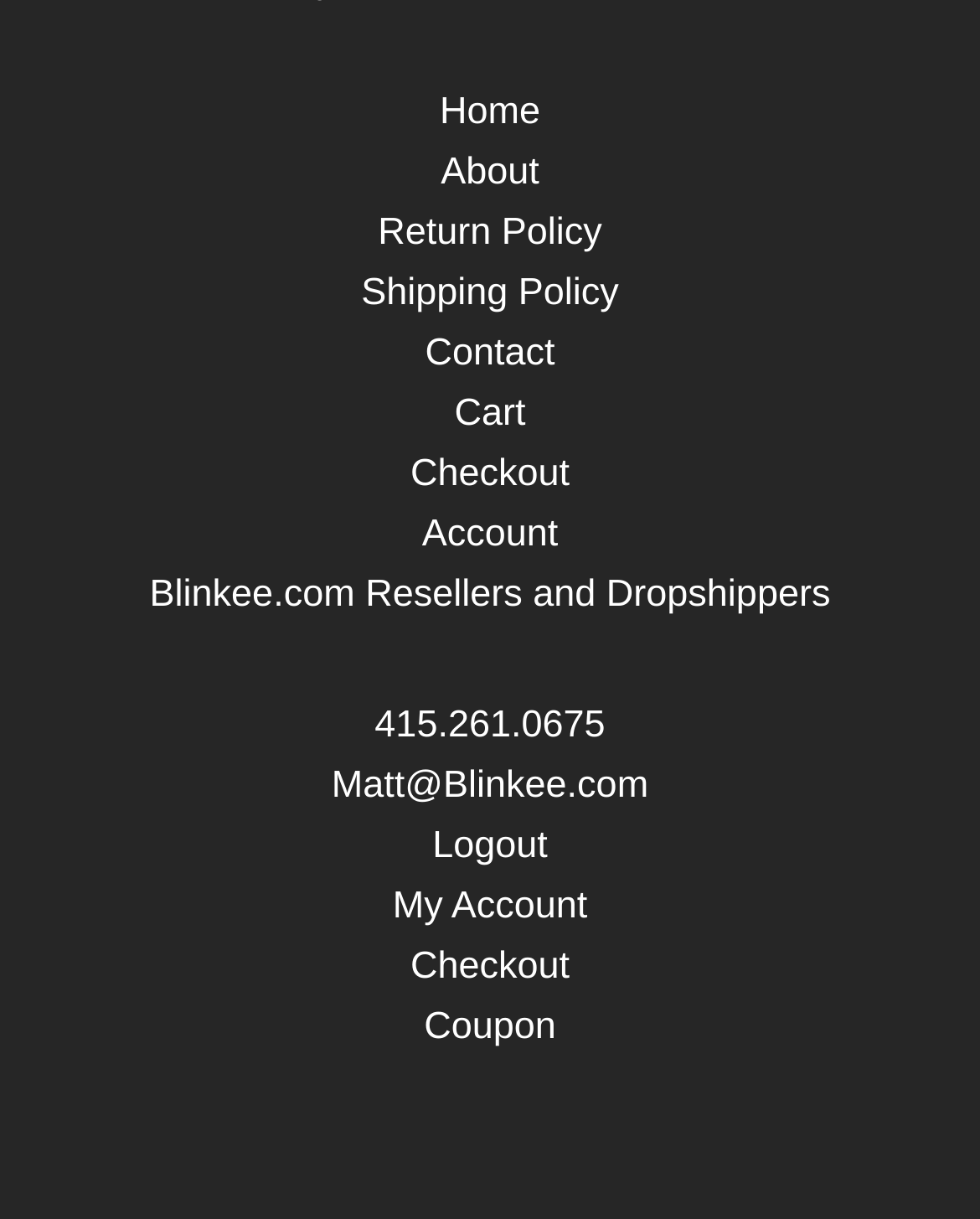Locate the bounding box coordinates of the element that should be clicked to fulfill the instruction: "view return policy".

[0.386, 0.173, 0.614, 0.208]